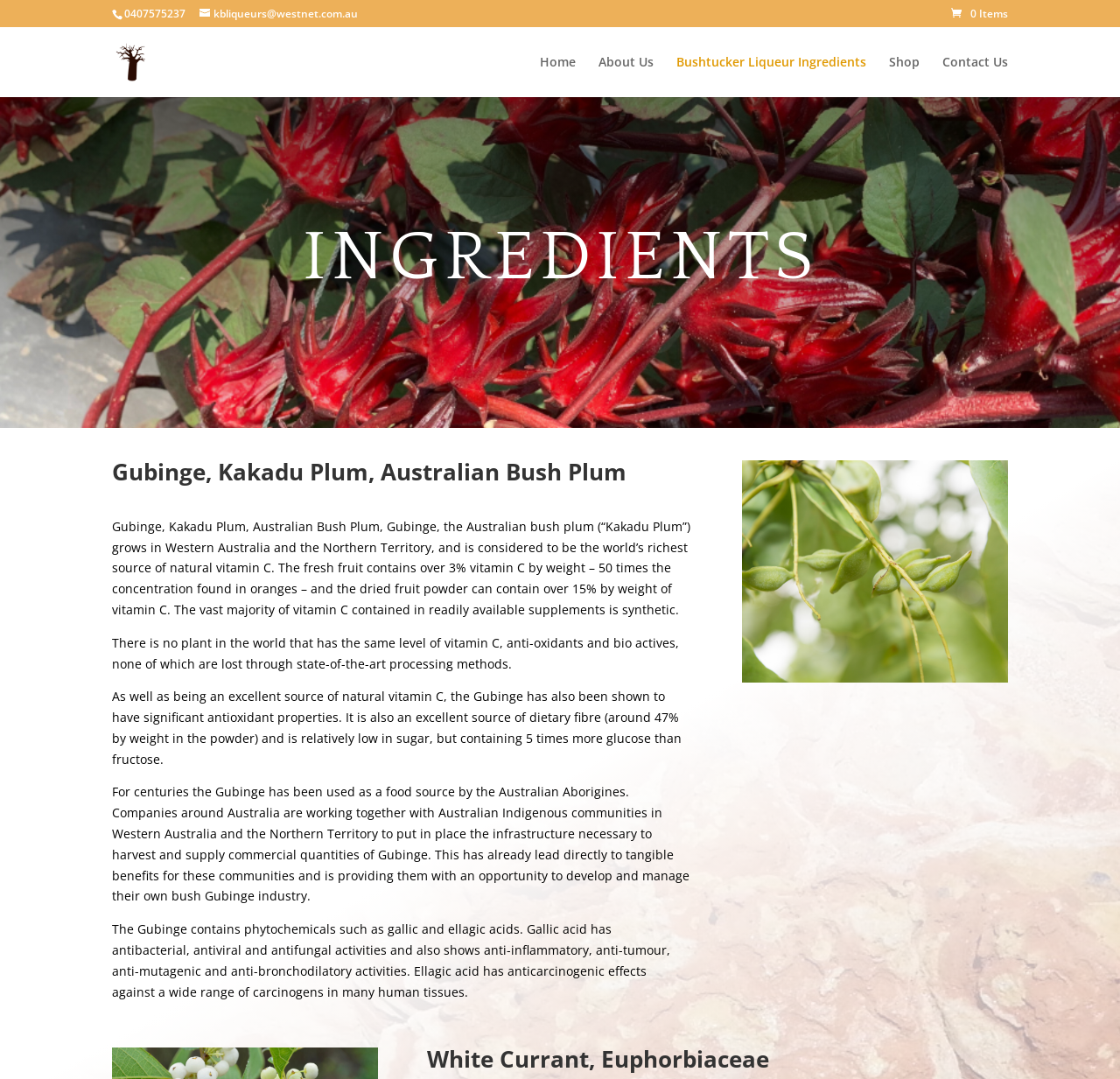What is the percentage of dietary fibre in Gubinge powder?
Refer to the image and give a detailed response to the question.

I obtained this information from the static text that describes the nutritional properties of Gubinge, including its high fibre content.